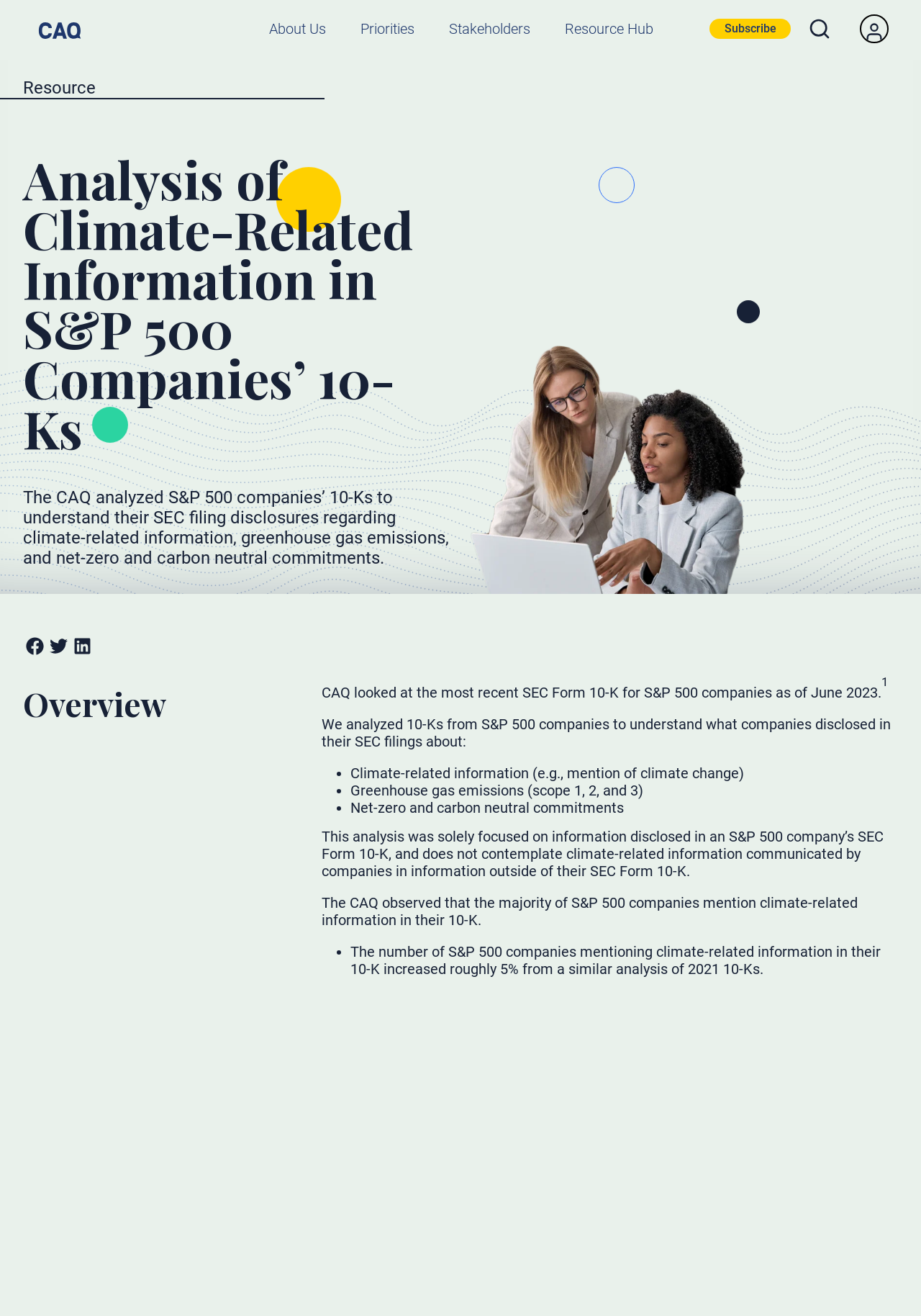Using the image as a reference, answer the following question in as much detail as possible:
How many types of information did the CAQ analyze in S&P 500 companies' 10-Ks?

According to the webpage, the CAQ analyzed three types of information in S&P 500 companies' 10-Ks: climate-related information, greenhouse gas emissions, and net-zero and carbon neutral commitments.